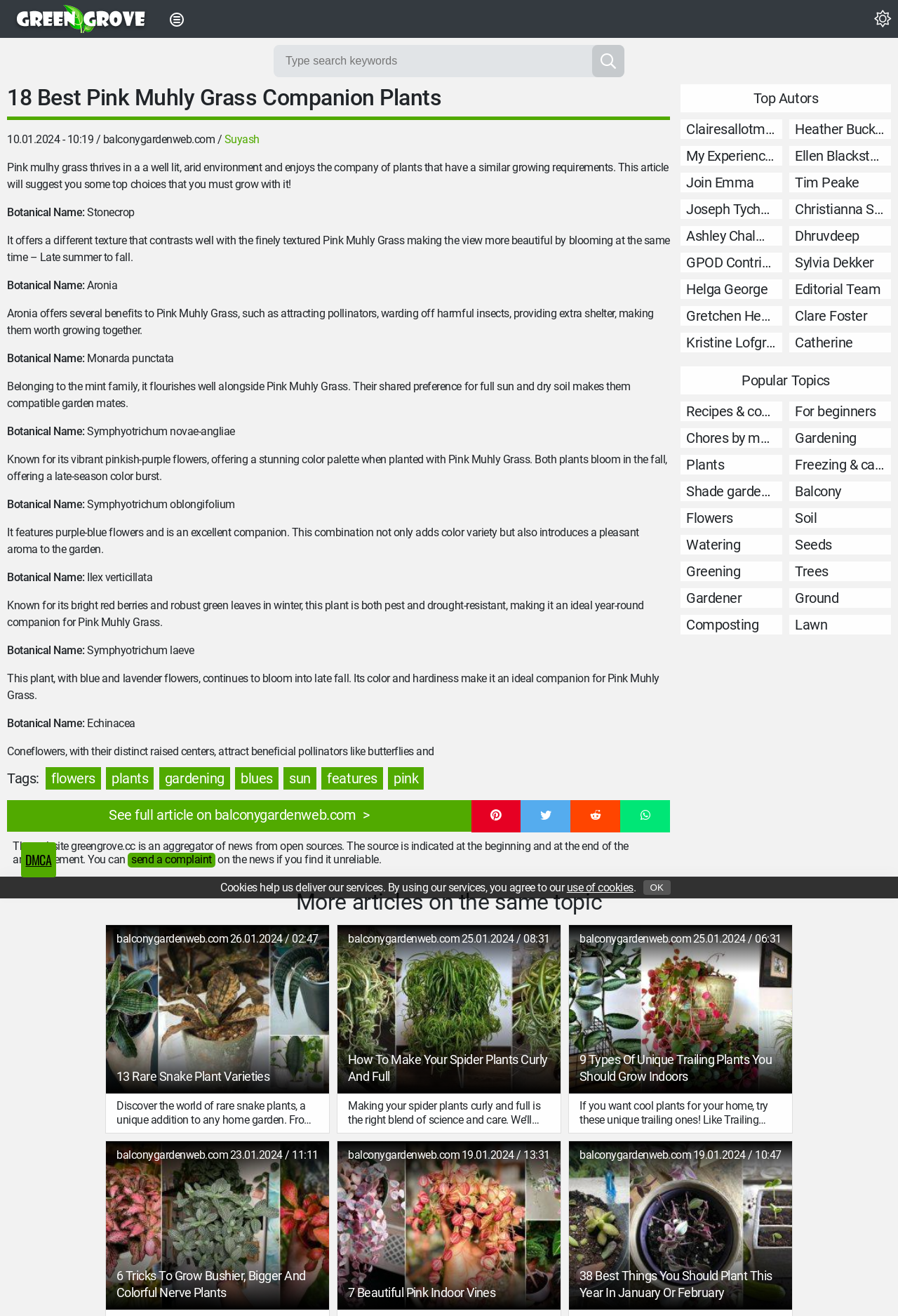What is the color of the flowers of Symphyotrichum novae-angliae?
Please answer the question with a single word or phrase, referencing the image.

Pinkish-purple